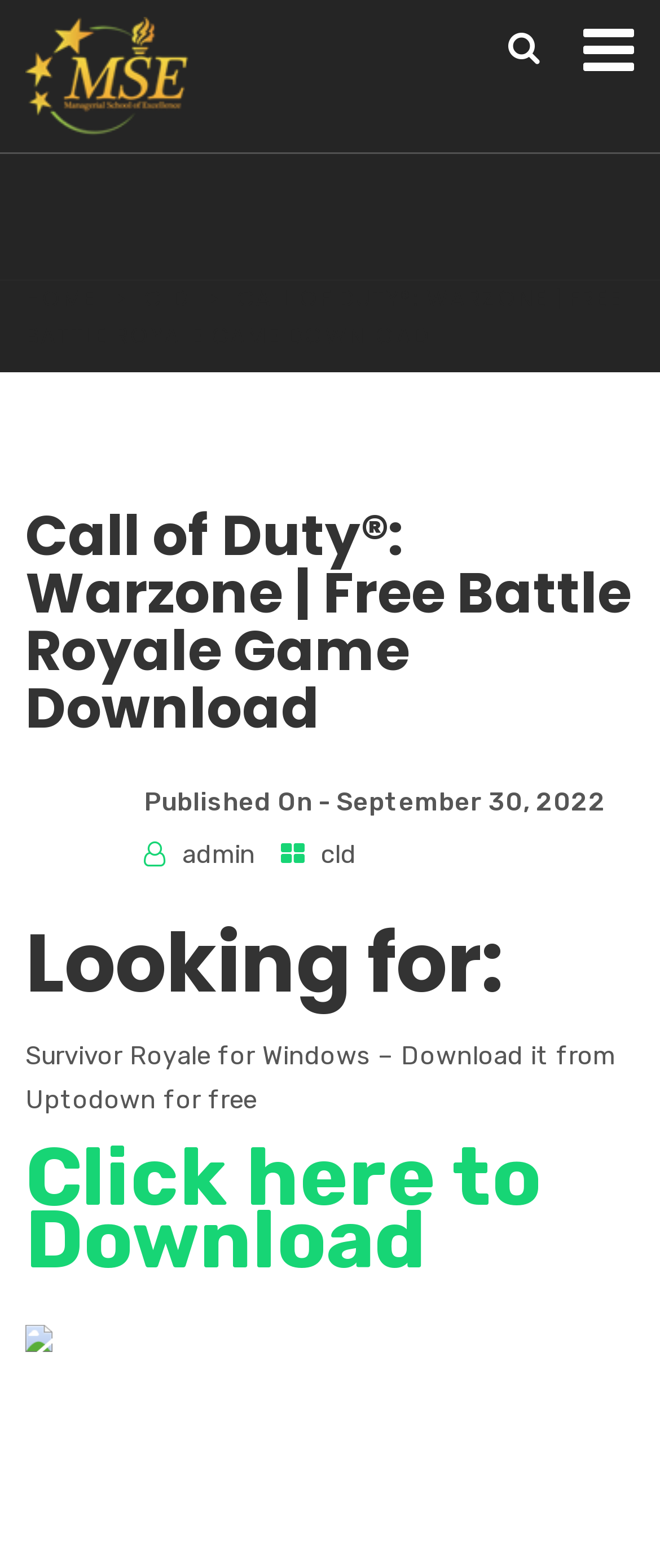From the details in the image, provide a thorough response to the question: How many navigation links are at the top?

There are two navigation links at the top of the webpage, namely 'HOME' and 'CLD', which are located next to the logo.